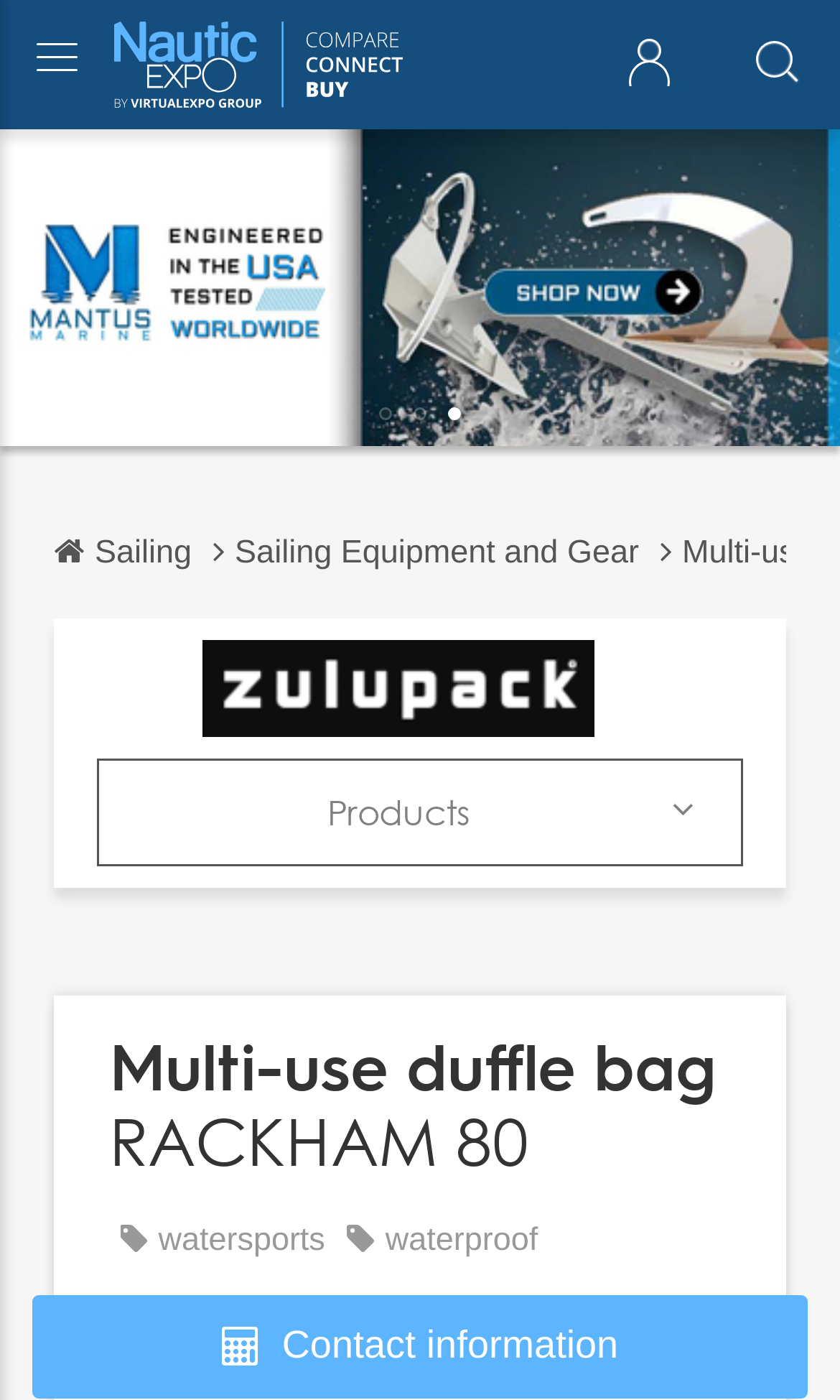What is the name of the company logo?
Identify the answer in the screenshot and reply with a single word or phrase.

ZULUPACK